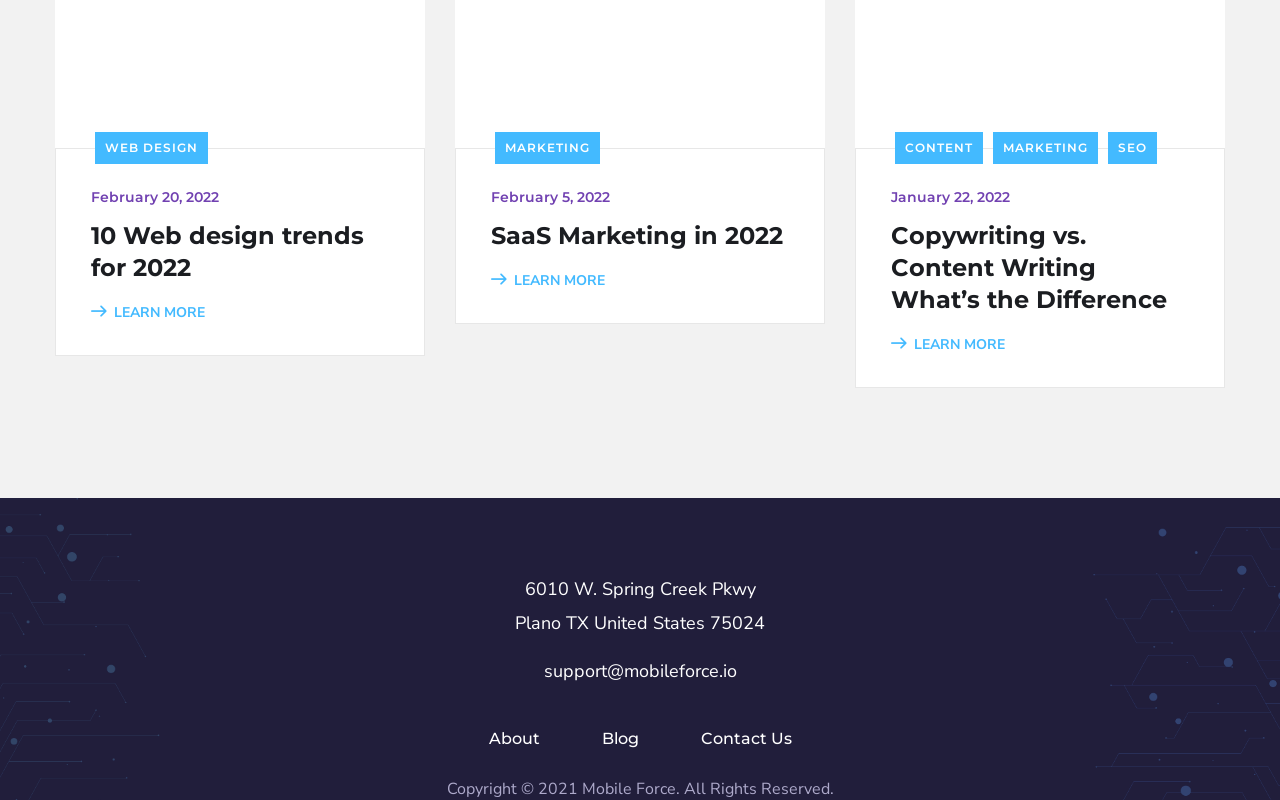Could you specify the bounding box coordinates for the clickable section to complete the following instruction: "Read about SaaS marketing in 2022"?

[0.384, 0.339, 0.473, 0.362]